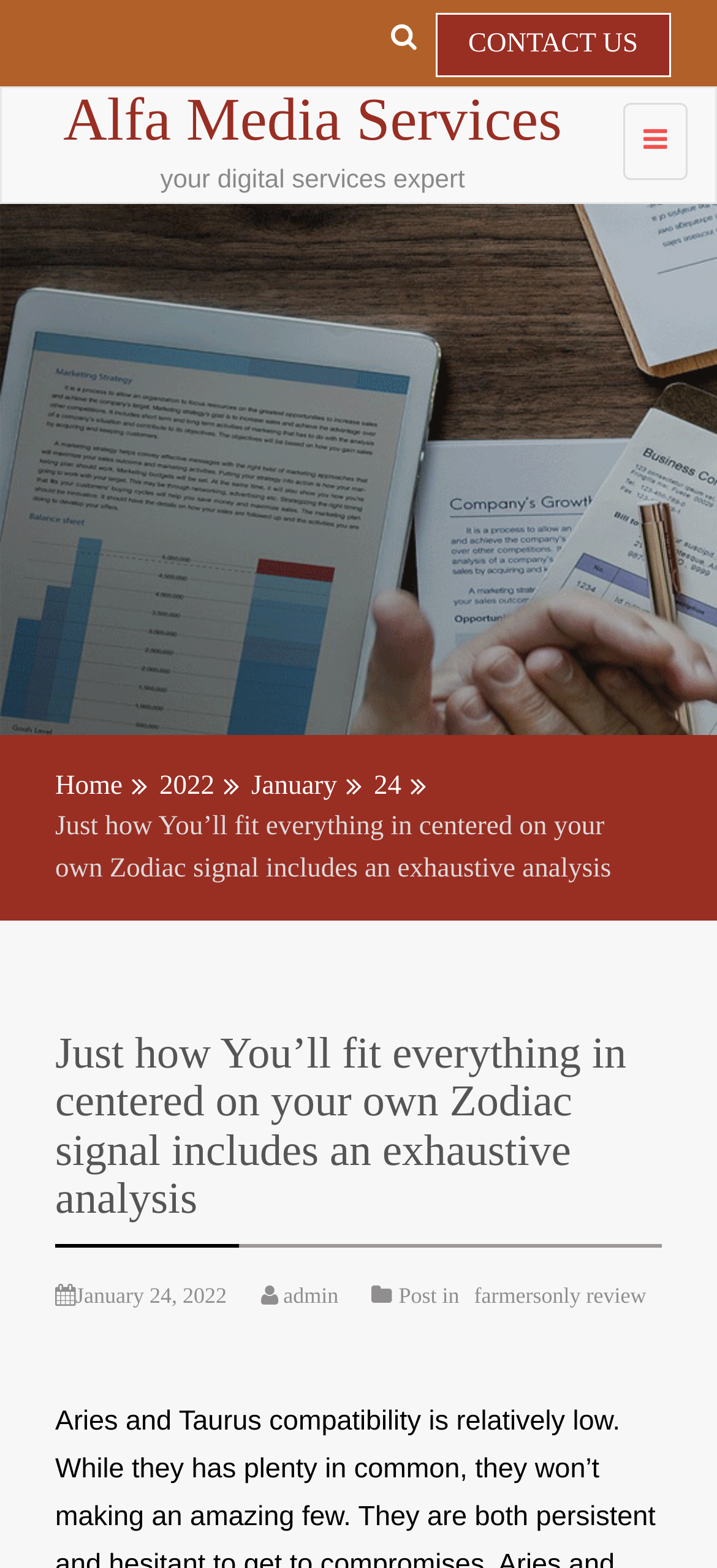What is the name of the digital services expert?
Please ensure your answer is as detailed and informative as possible.

I found the answer by looking at the static text element with the description 'your digital services expert' and the link element with the text 'Alfa Media Services' which is likely to be the name of the expert.